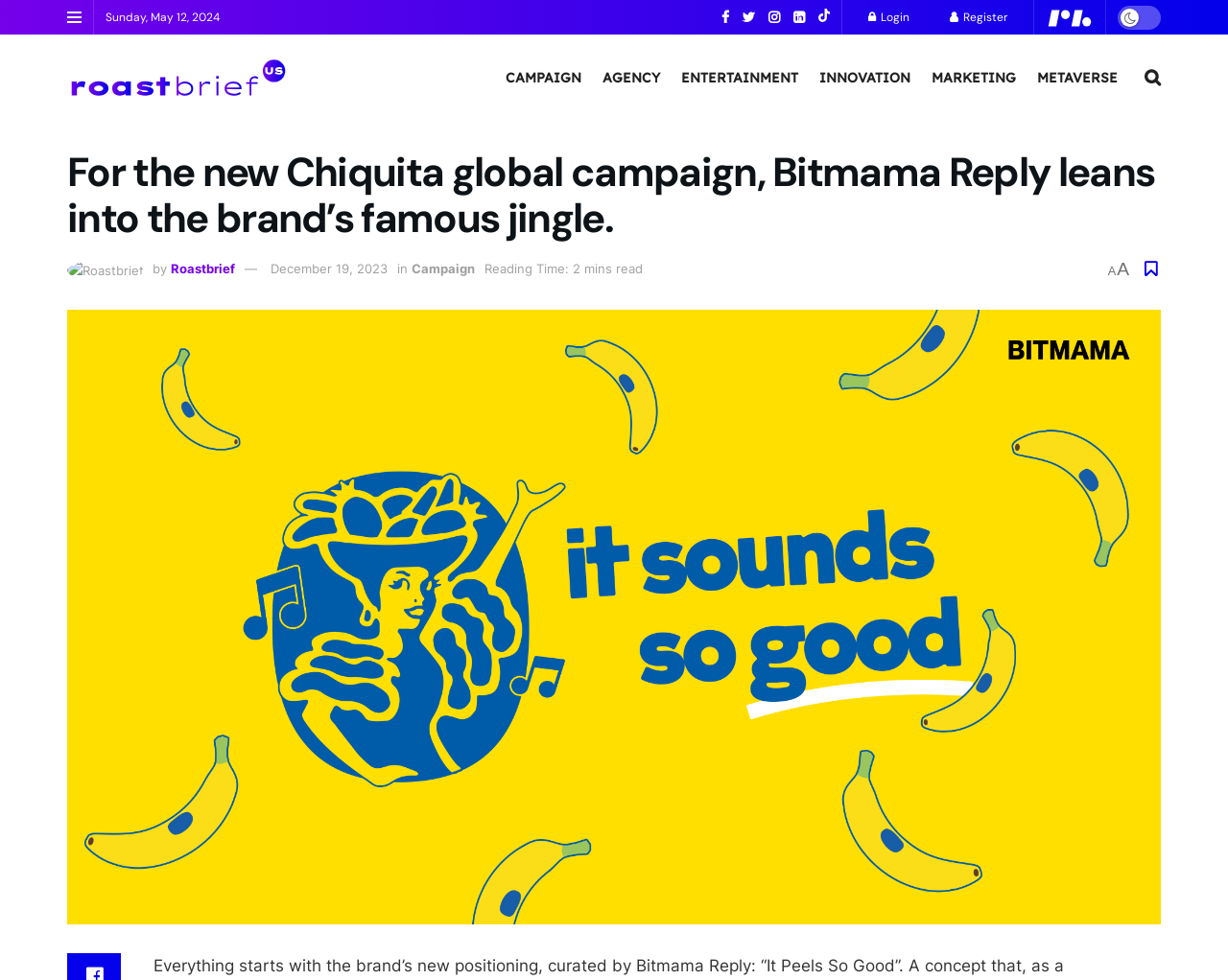What is the brand mentioned in the campaign? Based on the image, give a response in one word or a short phrase.

Chiquita